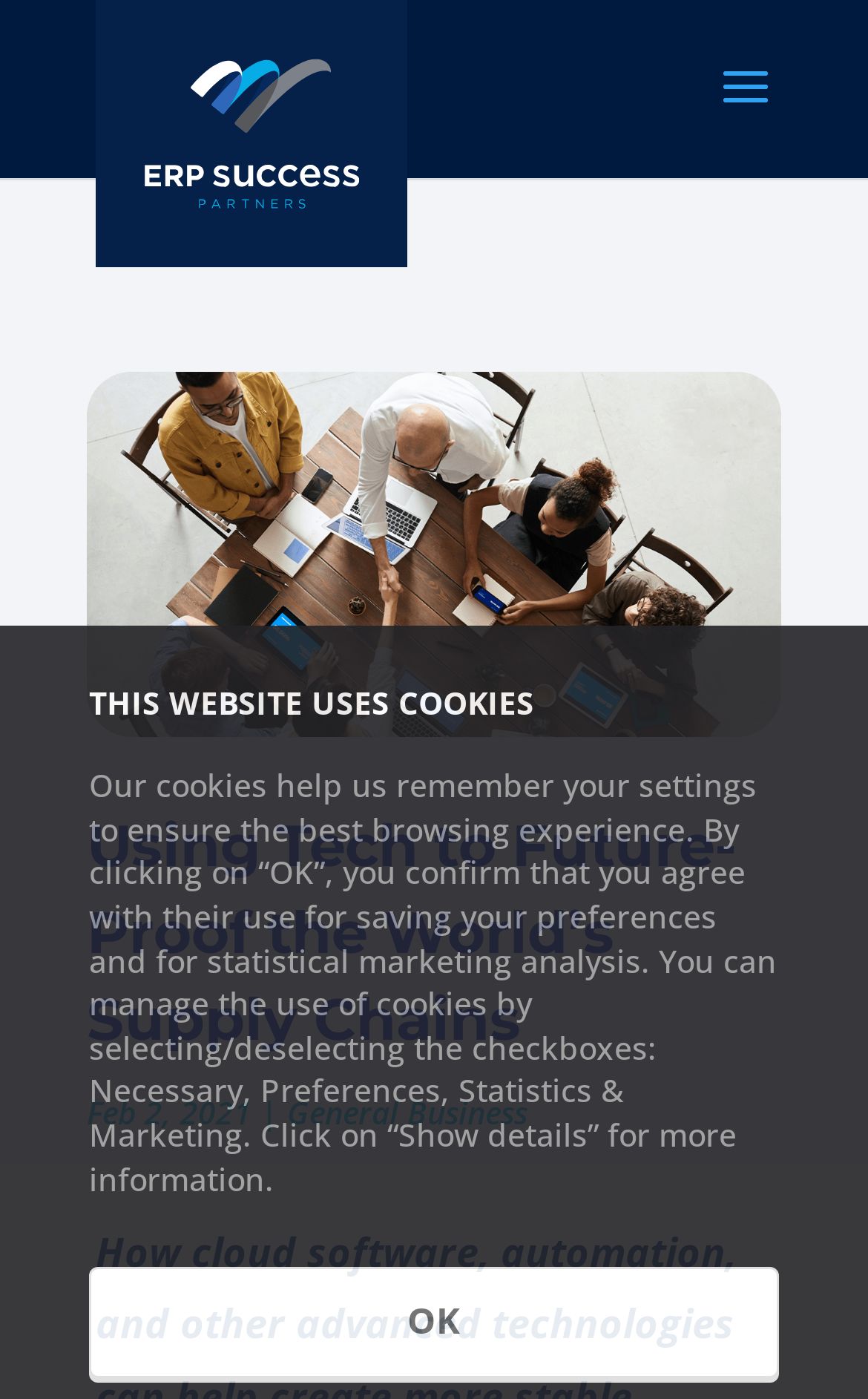Please provide a comprehensive answer to the question below using the information from the image: What is the company name in the logo?

I found the company name in the logo by looking at the image element that has a corresponding link element with the text 'ERP Success Partners'.